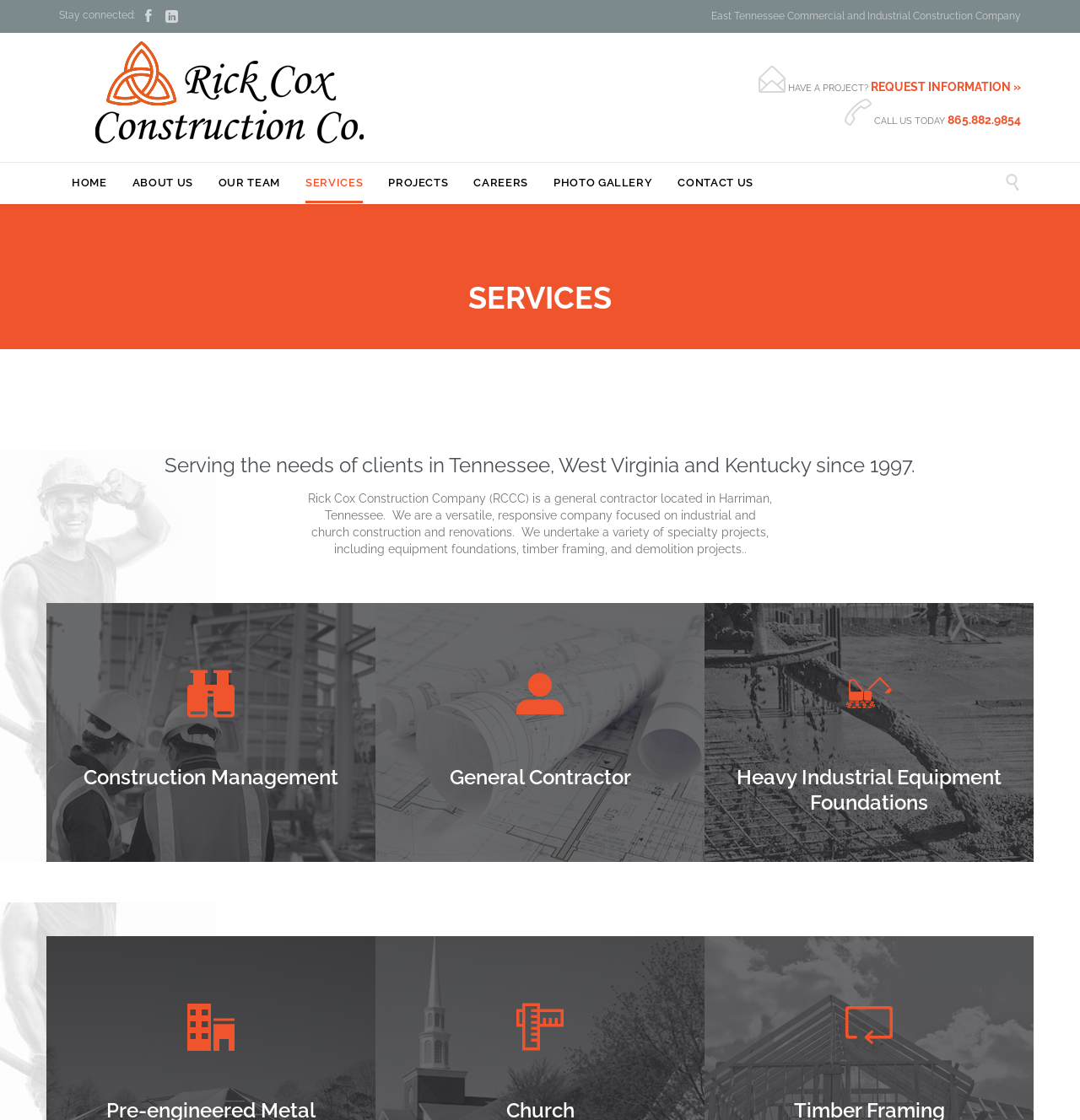Use one word or a short phrase to answer the question provided: 
How can I contact Rick Cox Construction?

Call 865.882.9854